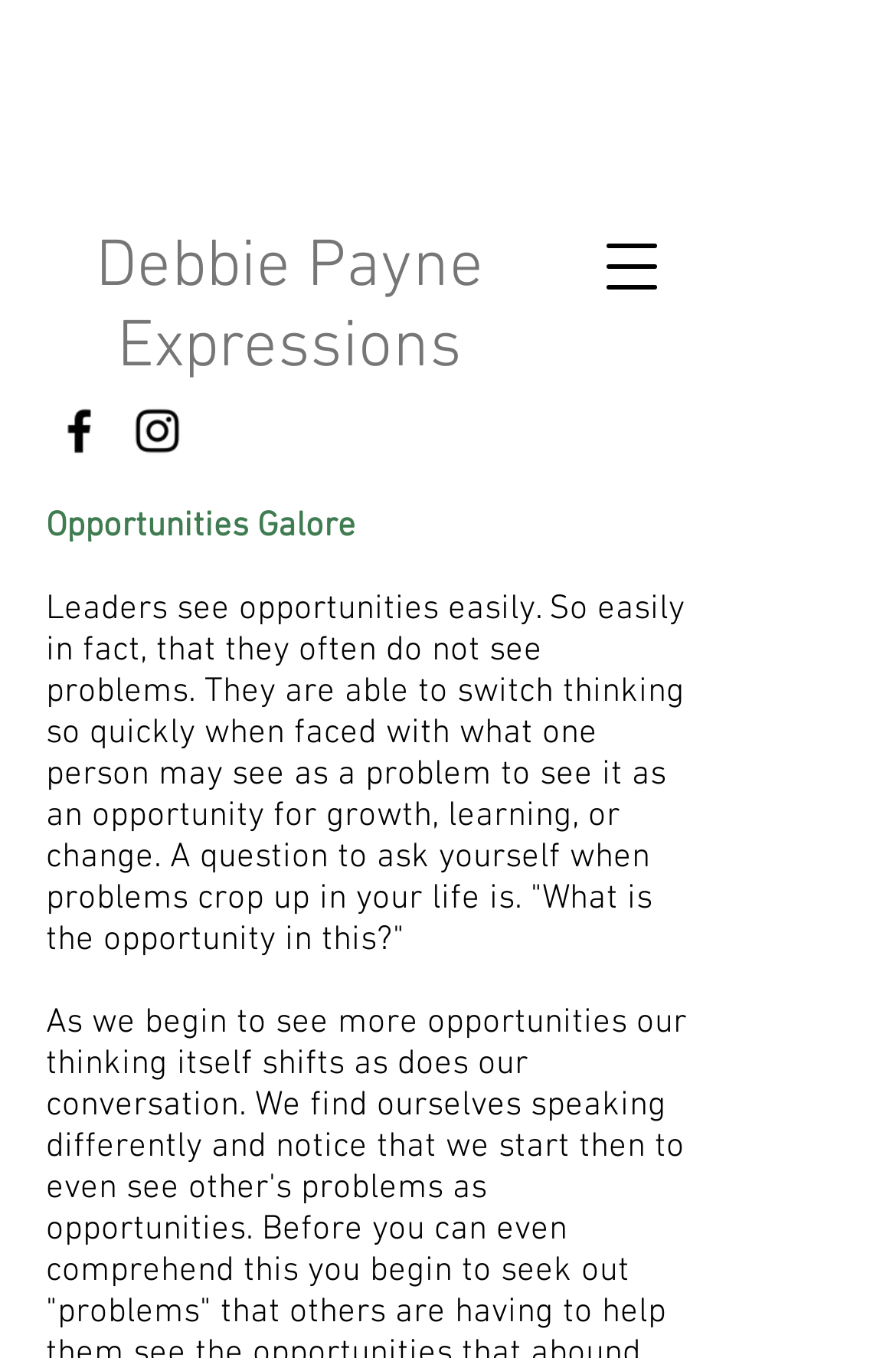Provide a short answer using a single word or phrase for the following question: 
What is the name of the author?

Debbie Payne